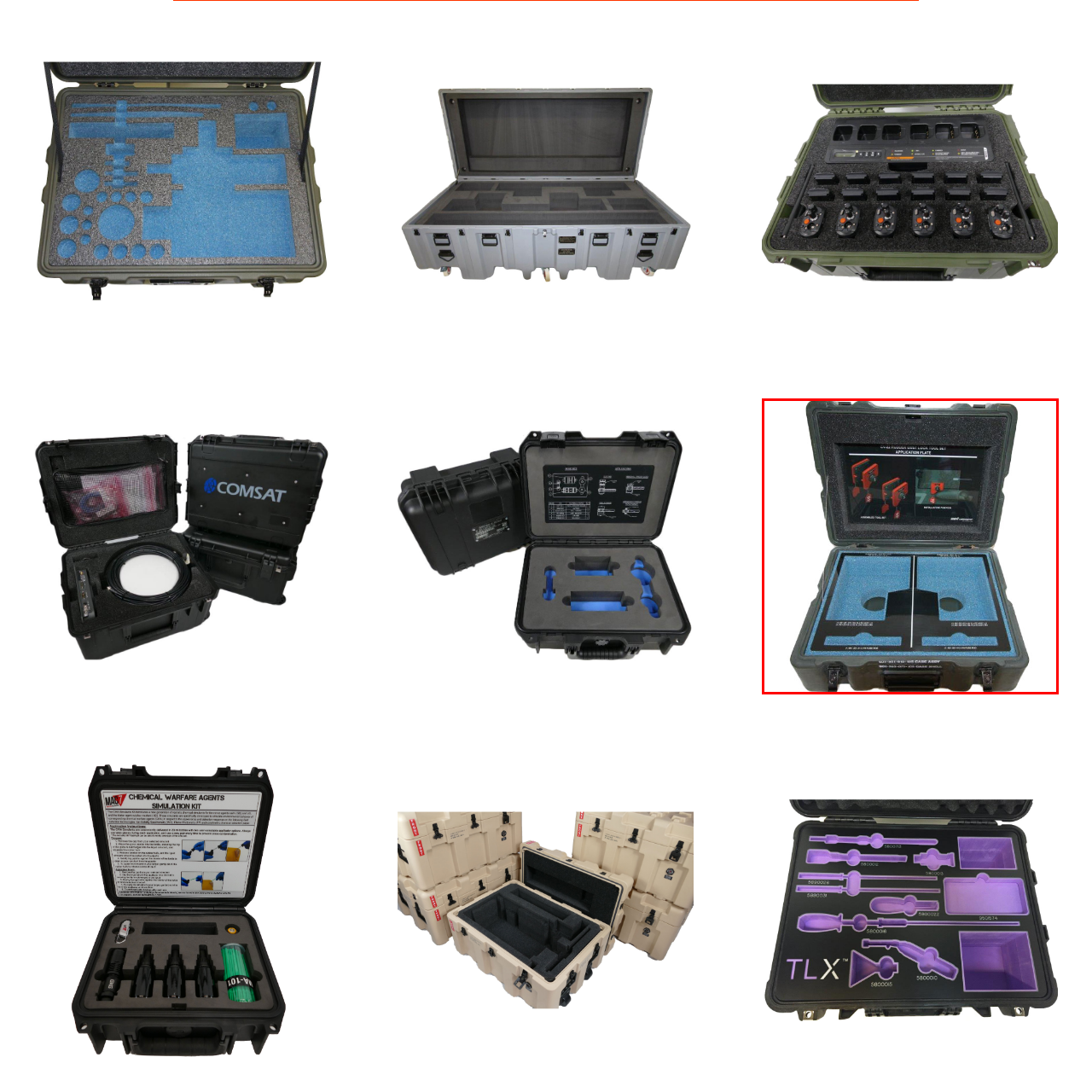How many compartments are visible in the case?
Consider the portion of the image within the red bounding box and answer the question as detailed as possible, referencing the visible details.

Upon examining the image, it is clear that there are two distinct compartments within the case, which are designed to securely hold various tools or devices.